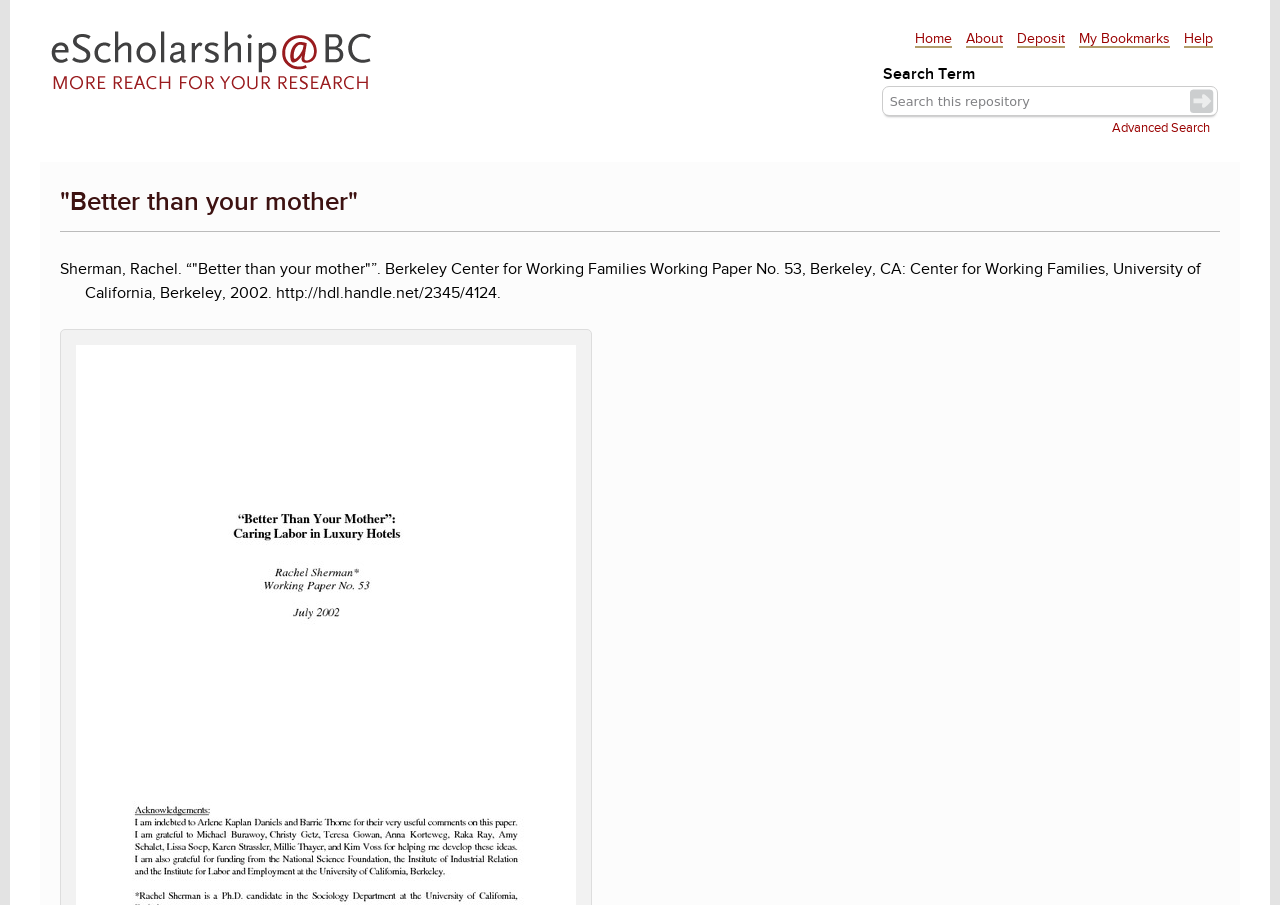Determine the bounding box coordinates for the HTML element mentioned in the following description: "parent_node: Search Term name="op" value="search"". The coordinates should be a list of four floats ranging from 0 to 1, represented as [left, top, right, bottom].

[0.929, 0.097, 0.949, 0.126]